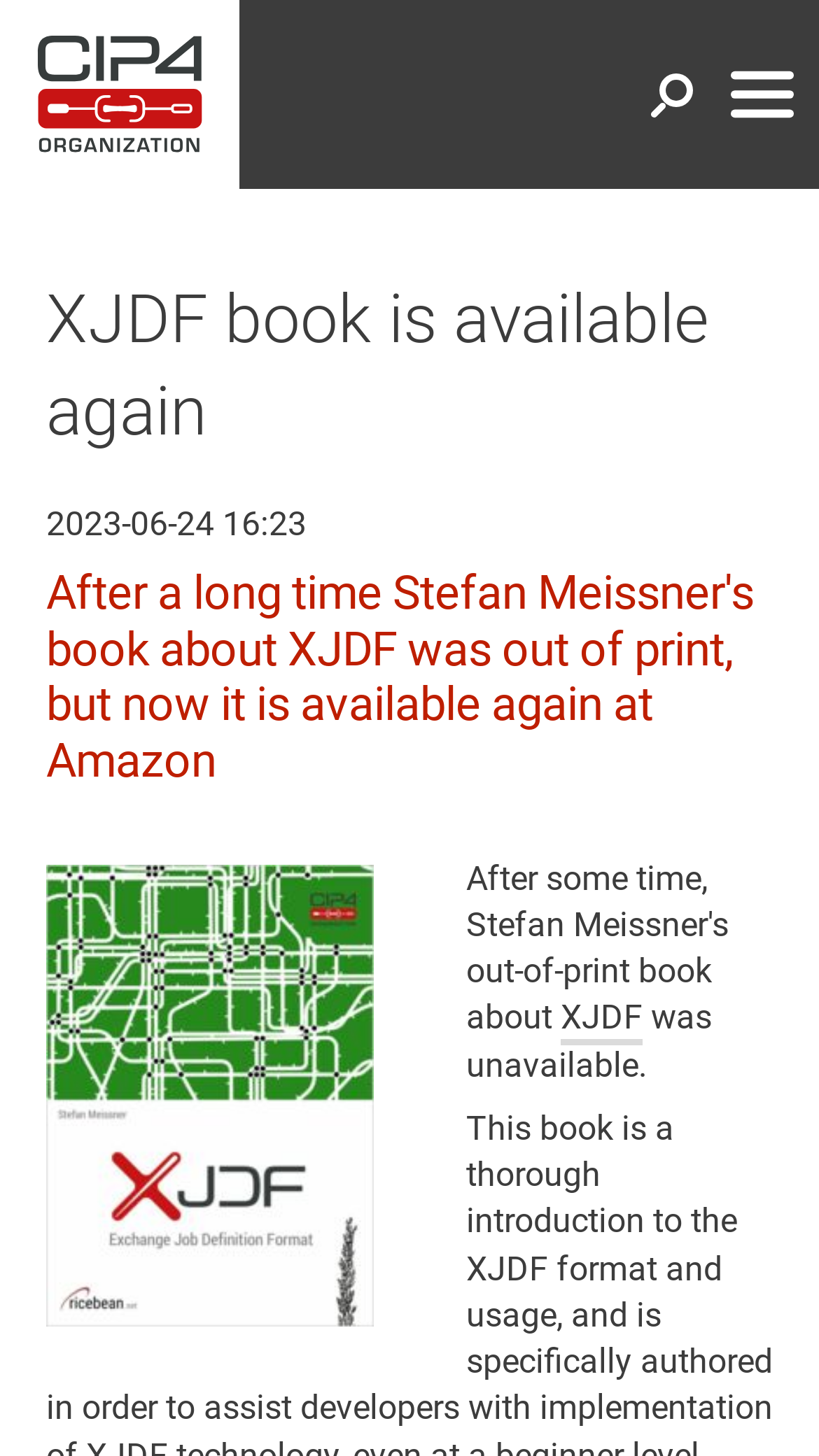Generate the main heading text from the webpage.

XJDF book is available again